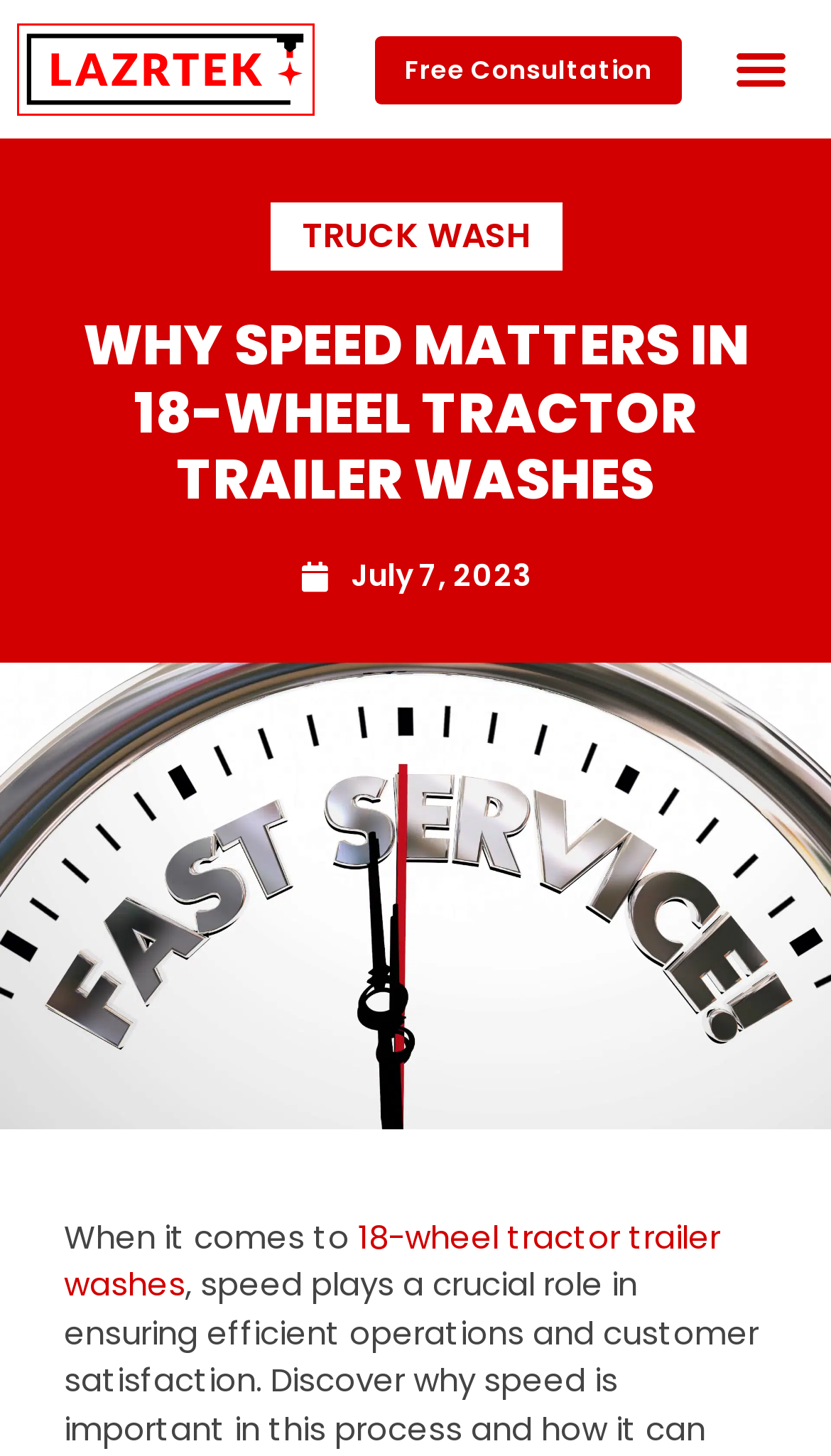You have a screenshot of a webpage, and a red bounding box highlights an element. Select the webpage description that best fits the new page after clicking the element within the bounding box. Options are:
A. LazrTek Mobile Truck Wash App
B. Privacy Policy | LazrTek
C. Construction Vehicle Wash | LazrTek
D. Truck Wash Archives | LazrTek
E. Home | LazrTek
F. Train Wash | LazrTek
G. Automatic Wash | LazrTek
H. Mobile Wash | LazrTek

E